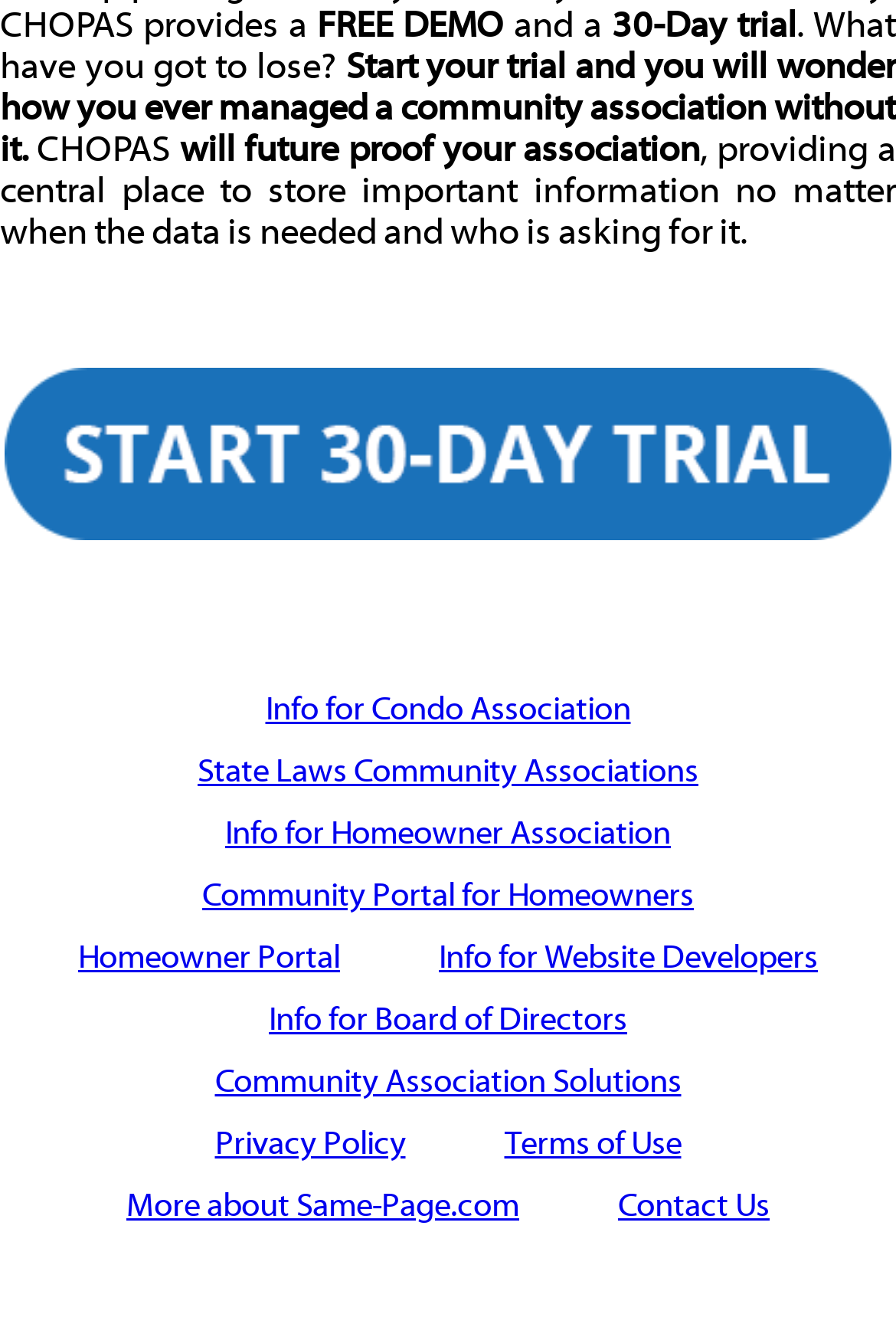What is the purpose of CHOPAS?
Please ensure your answer to the question is detailed and covers all necessary aspects.

According to the static text element 'will future proof your association' located at the top of the webpage, CHOPAS is intended to future proof an association, providing a central place to store important information.